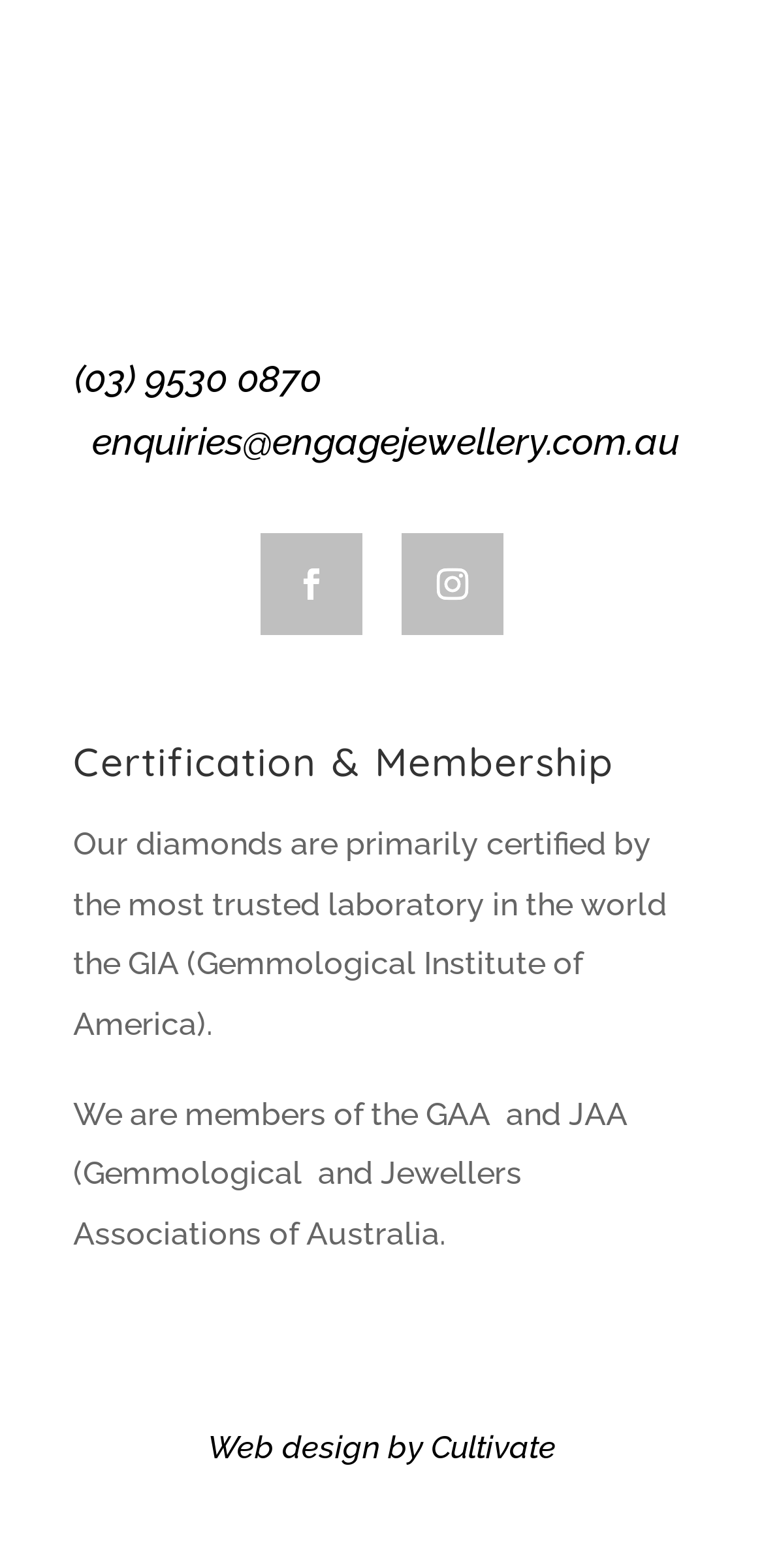Who designed the website?
Using the image as a reference, give a one-word or short phrase answer.

Cultivate